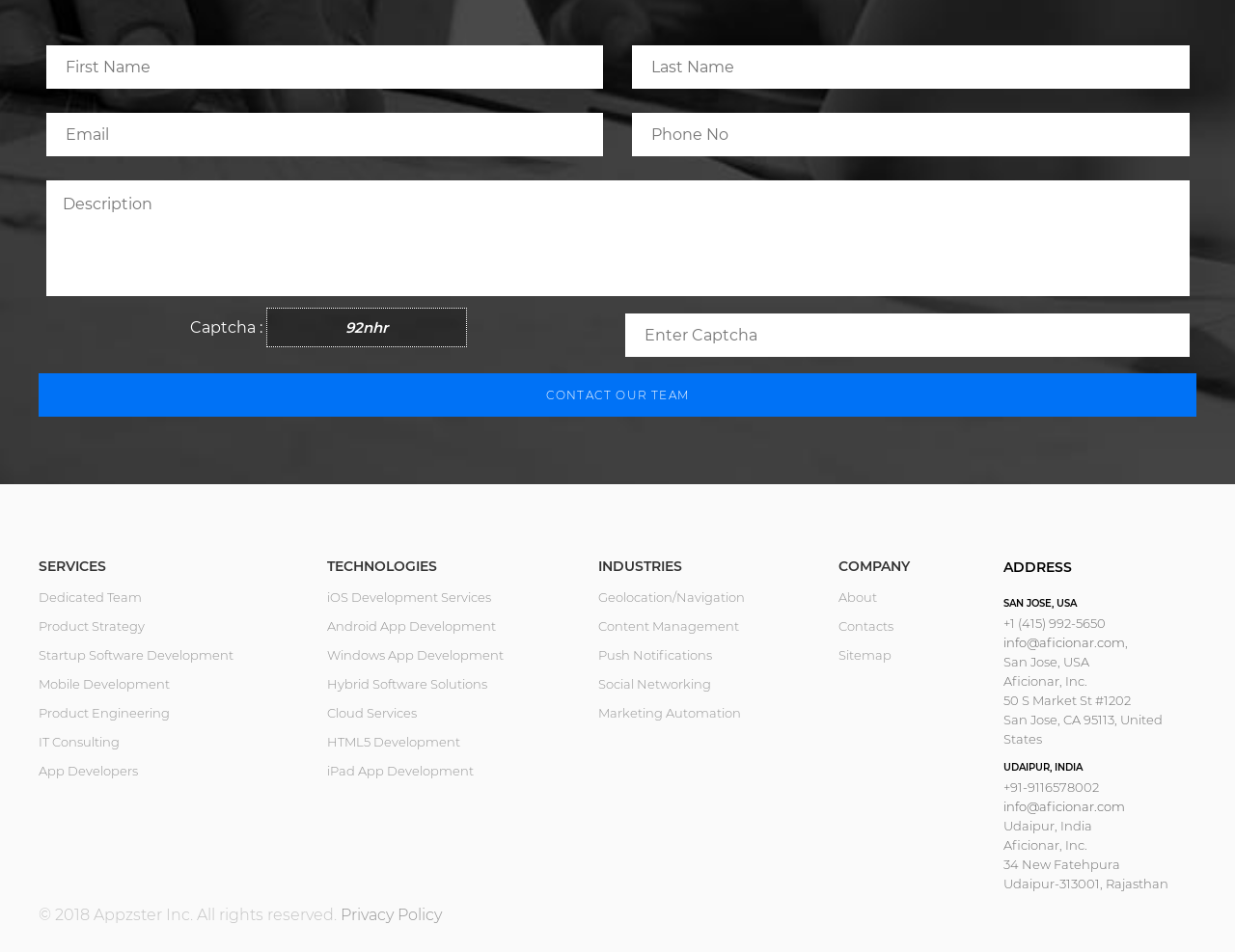What services does Aficionar provide?
Please respond to the question with a detailed and well-explained answer.

The webpage lists various services provided by Aficionar, including Dedicated Team, Product Strategy, Startup Software Development, Mobile Development, Product Engineering, IT Consulting, and App Developers, indicating that they offer software development and IT consulting services.